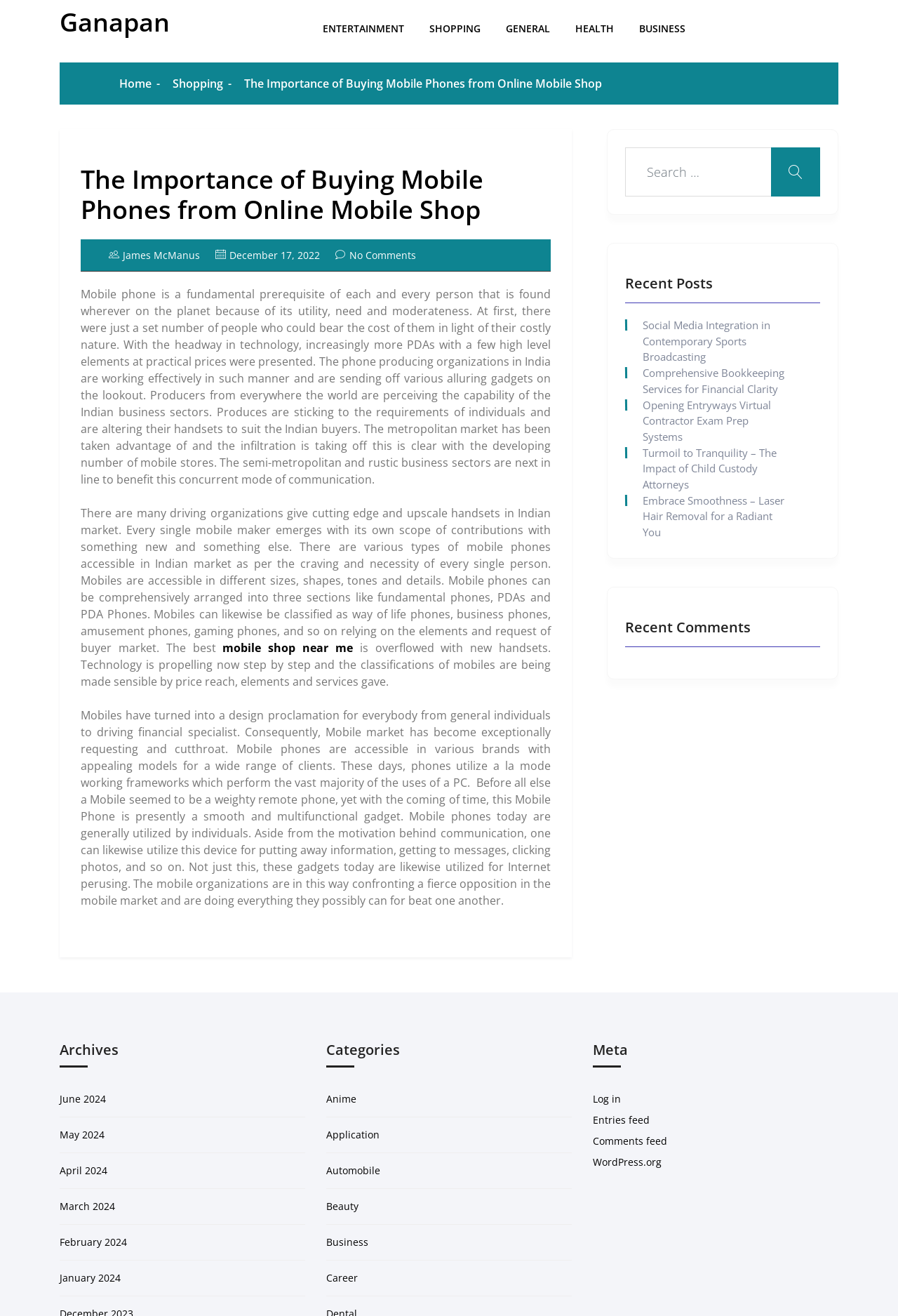Please find the bounding box coordinates of the element's region to be clicked to carry out this instruction: "Read the 'Recent Posts'".

[0.696, 0.209, 0.913, 0.23]